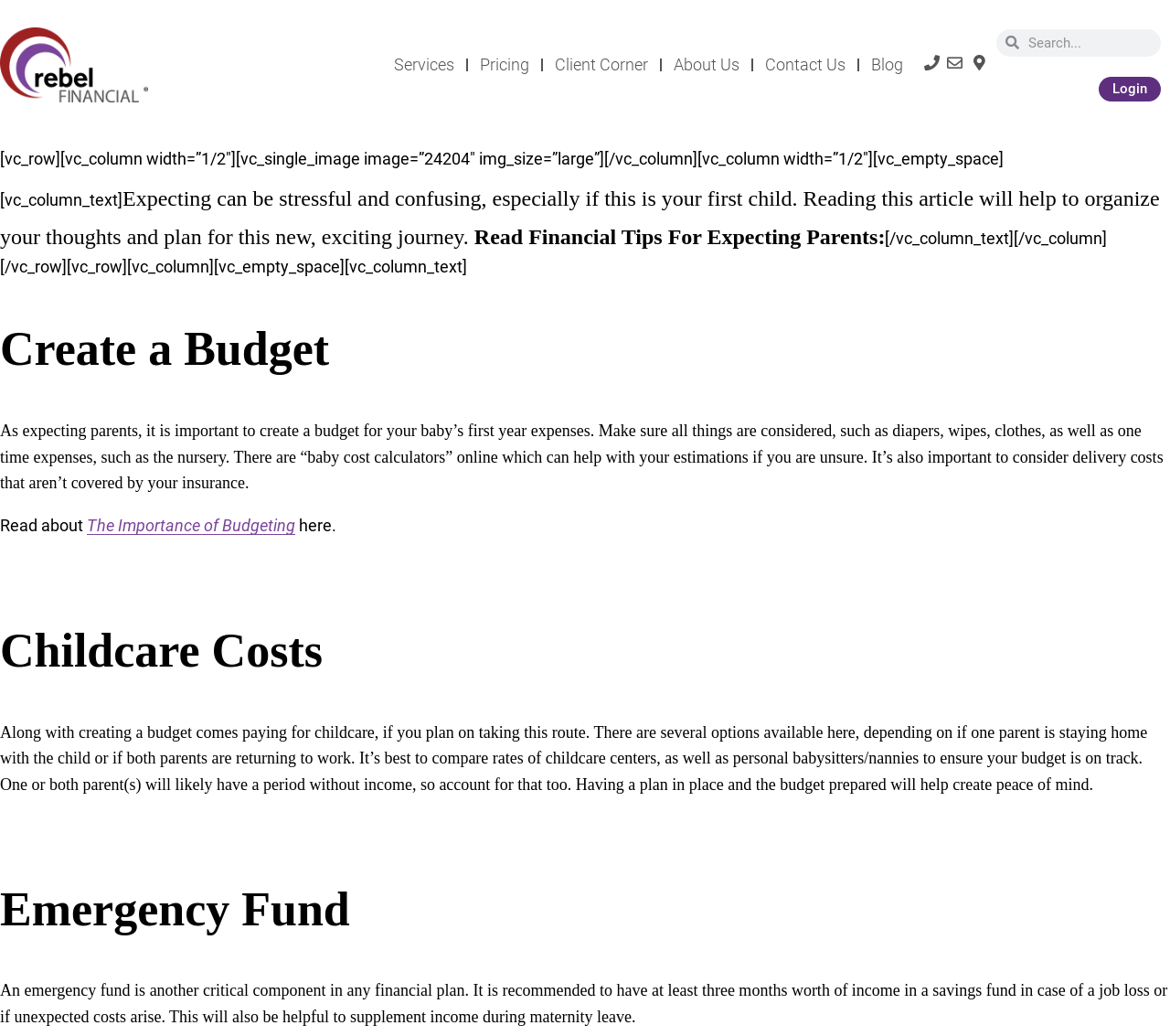What is the first step in preparing for a baby's expenses?
Using the visual information, respond with a single word or phrase.

Create a budget